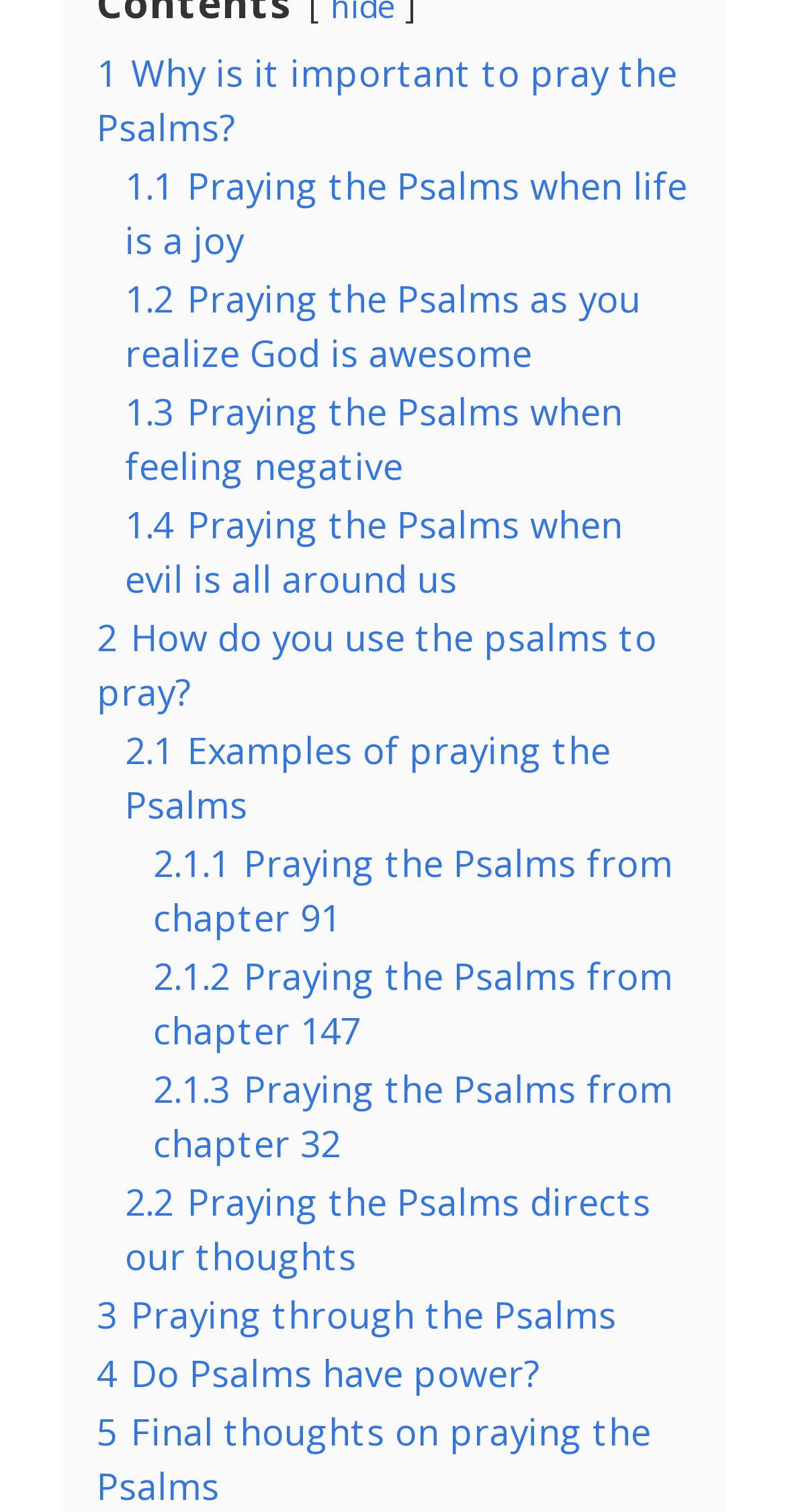How many chapters of Psalms are mentioned as examples?
Refer to the screenshot and answer in one word or phrase.

3